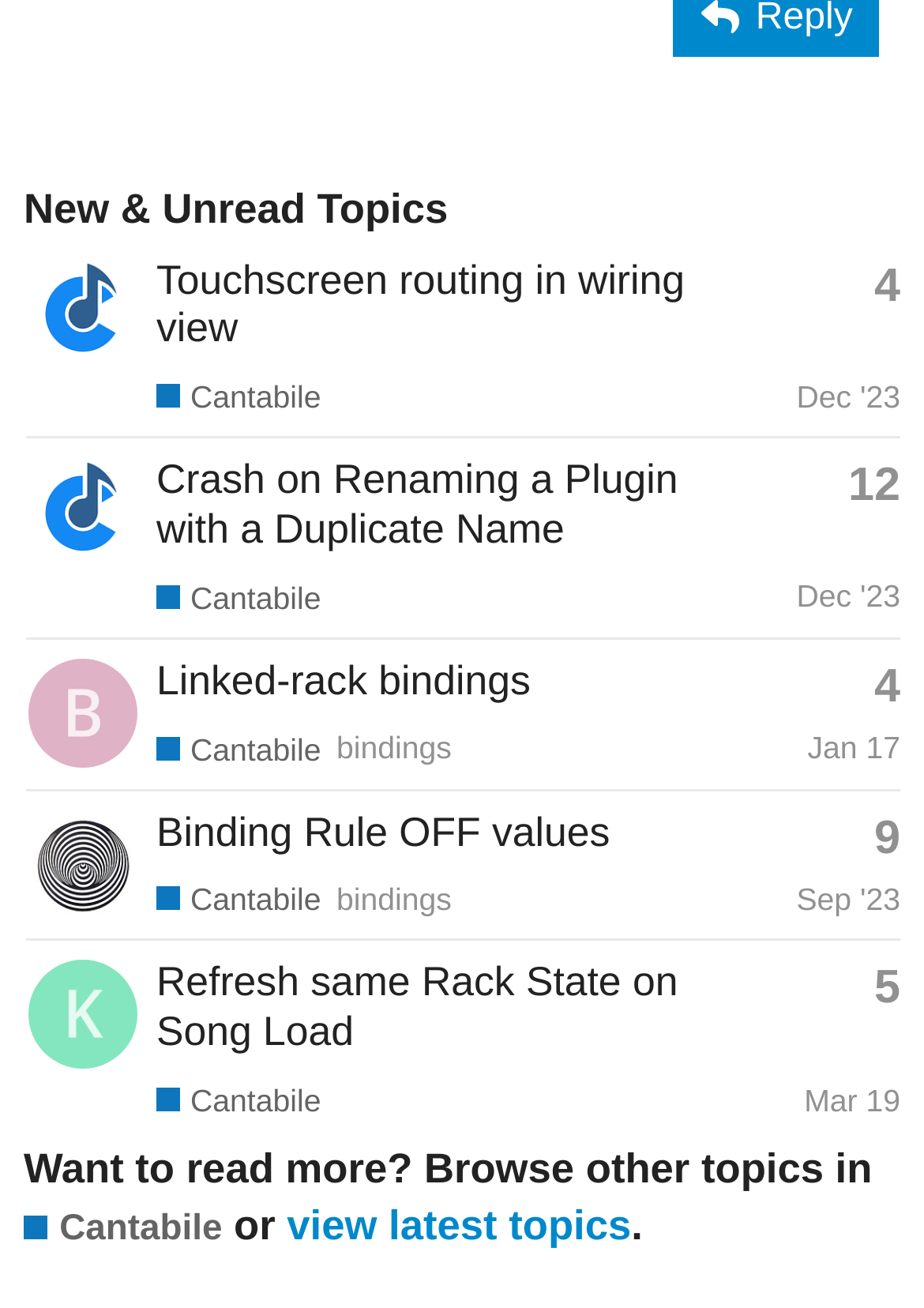Identify the bounding box coordinates of the specific part of the webpage to click to complete this instruction: "Read topic 'Crash on Renaming a Plugin with a Duplicate Name'".

[0.169, 0.348, 0.734, 0.422]